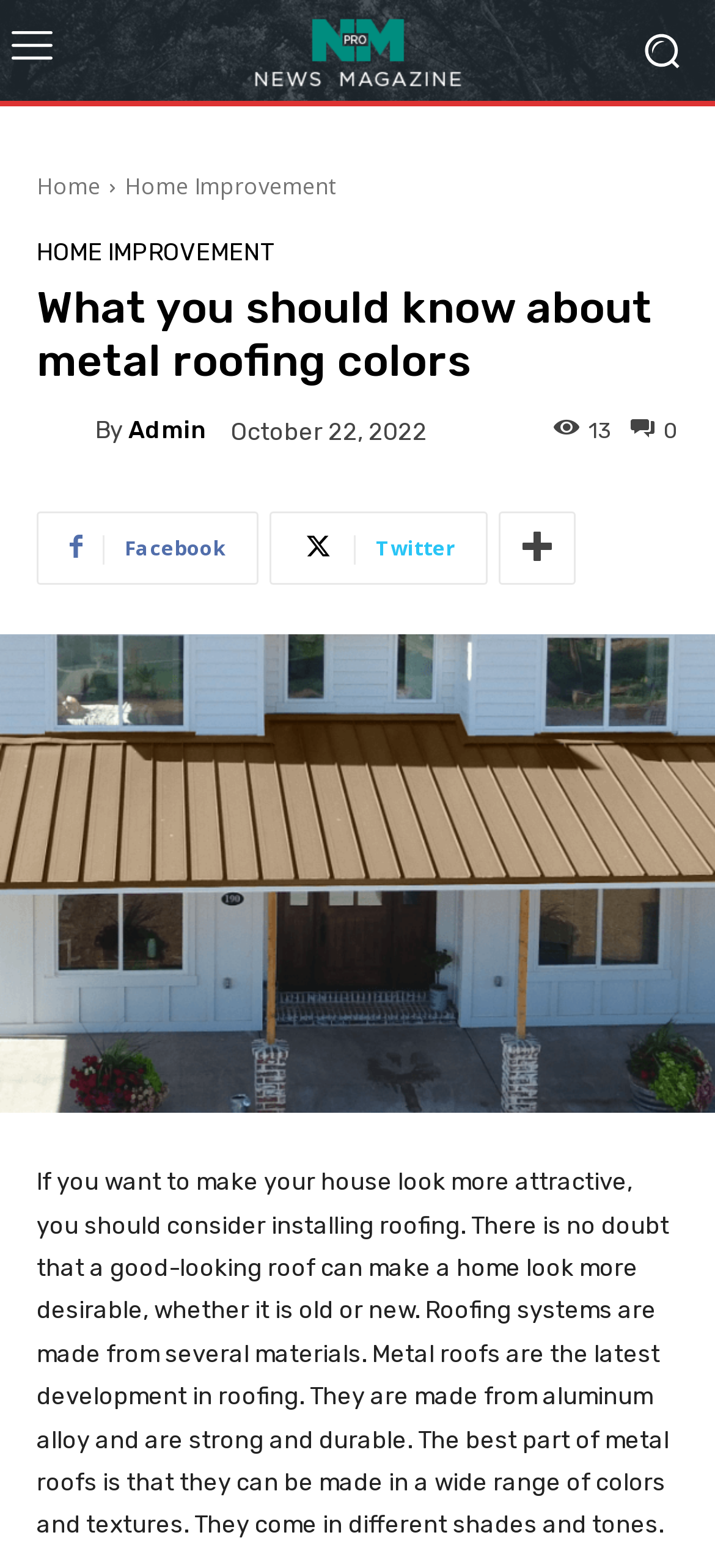What is the topic of the article?
Based on the screenshot, give a detailed explanation to answer the question.

I determined the topic of the article by reading the heading 'What you should know about metal roofing colors' and the content of the article, which discusses the benefits and features of metal roofing colors.